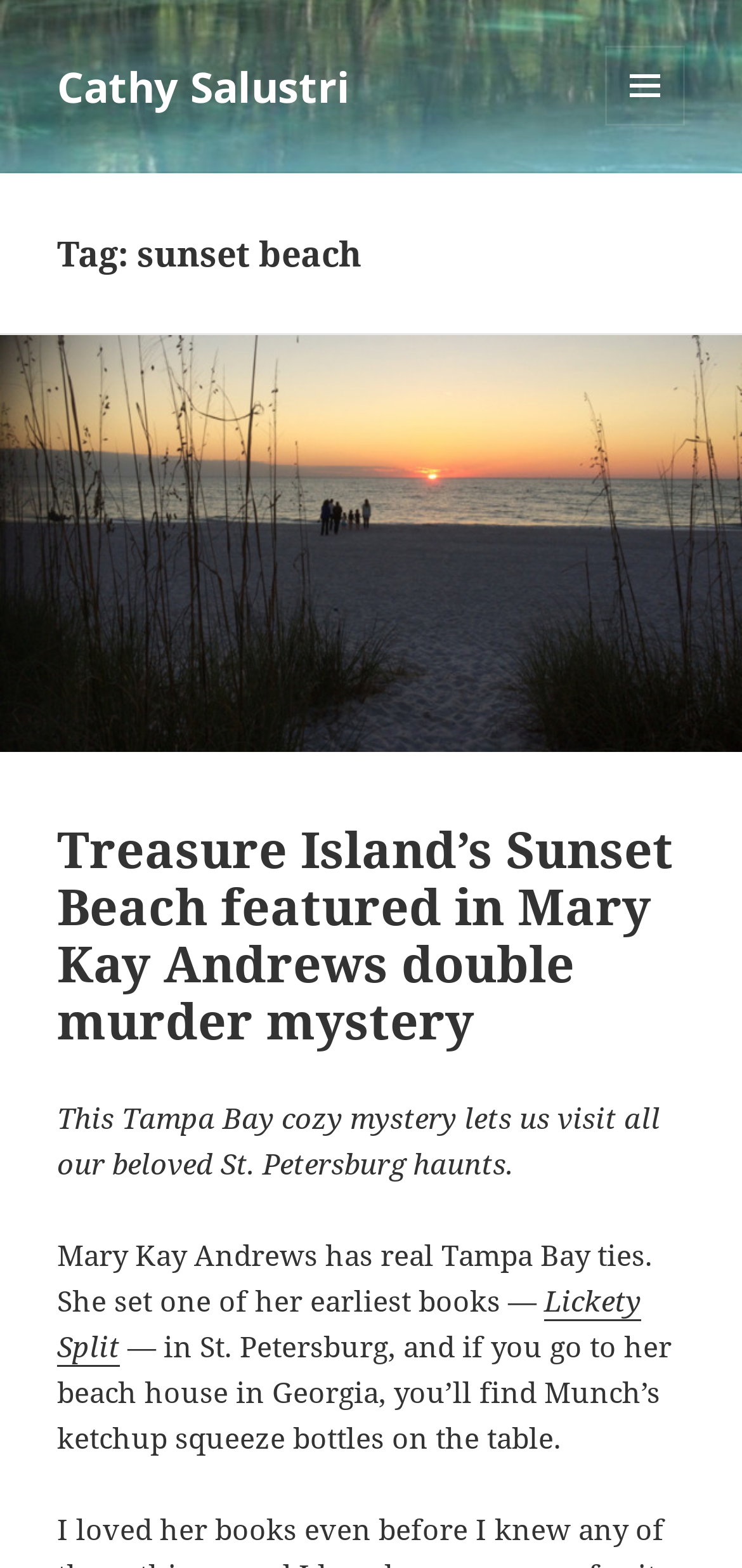Give a detailed account of the webpage, highlighting key information.

The webpage is about Cathy Salustri's article on Sunset Beach, featuring a murder mystery novel by Mary Kay Andrews. At the top left, there is a link to Cathy Salustri's profile. On the top right, there is a button with a menu and widgets icon. 

Below the button, there is a header section that spans the entire width of the page. Within this section, there is a heading that reads "Tag: sunset beach" on the left side. To the right of the heading, there is a hidden link to an article titled "Treasure Island’s Sunset Beach featured in Mary Kay Andrews double murder mystery". 

Further down, there is another header section that also spans the entire width of the page. This section contains a heading with the same title as the hidden link, followed by a link to the same article. Below the link, there are three paragraphs of text. The first paragraph describes the novel, stating that it lets readers visit beloved St. Petersburg haunts. The second paragraph mentions Mary Kay Andrews' real Tampa Bay ties and sets the scene for one of her earliest books in St. Petersburg. The third paragraph continues the description of Mary Kay Andrews, mentioning her beach house in Georgia and a specific detail about Munch's ketchup squeeze bottles on the table.